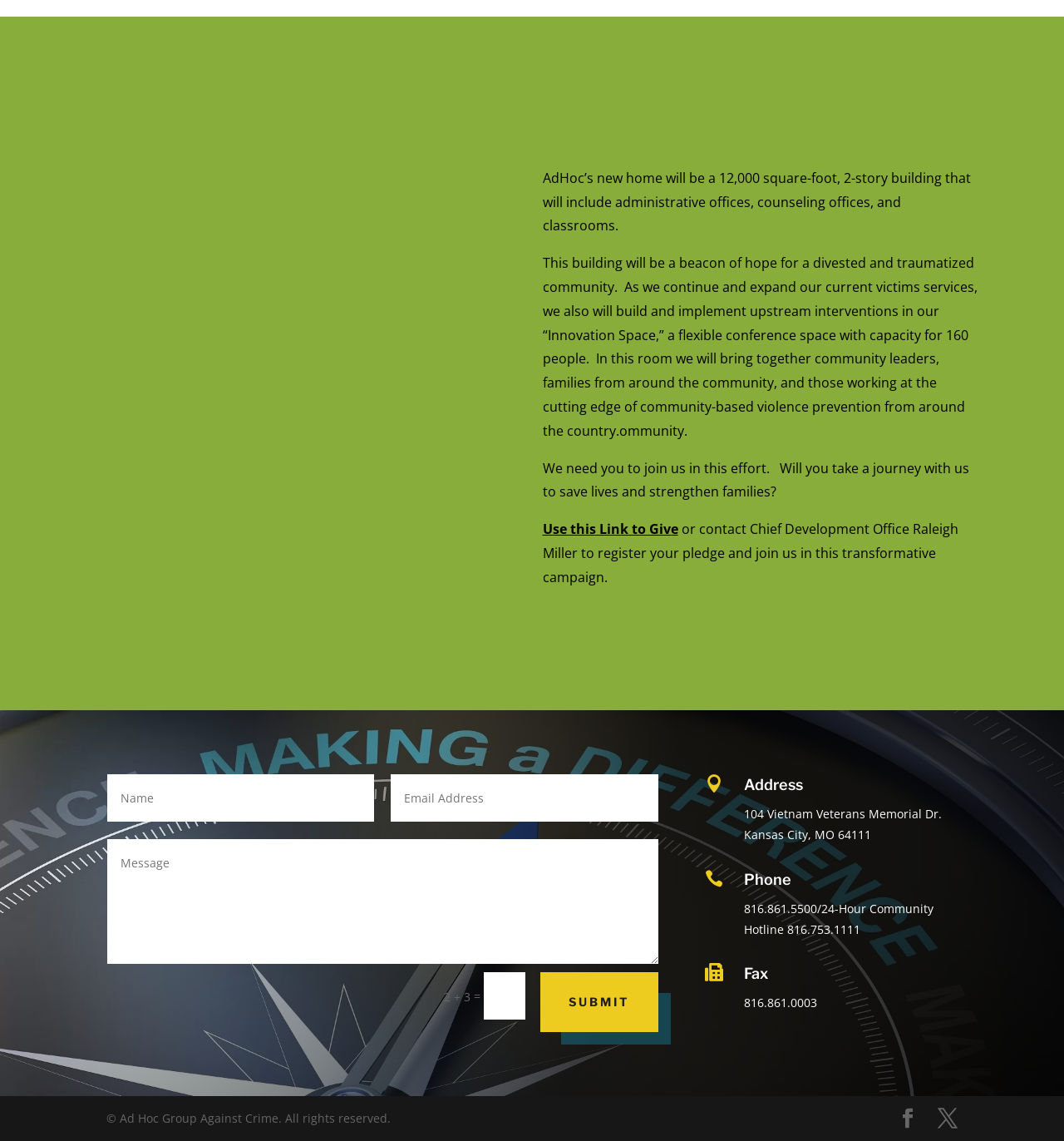From the image, can you give a detailed response to the question below:
How many people can the 'Innovation Space' accommodate?

According to the text, the 'Innovation Space' is a flexible conference space with a capacity for 160 people.